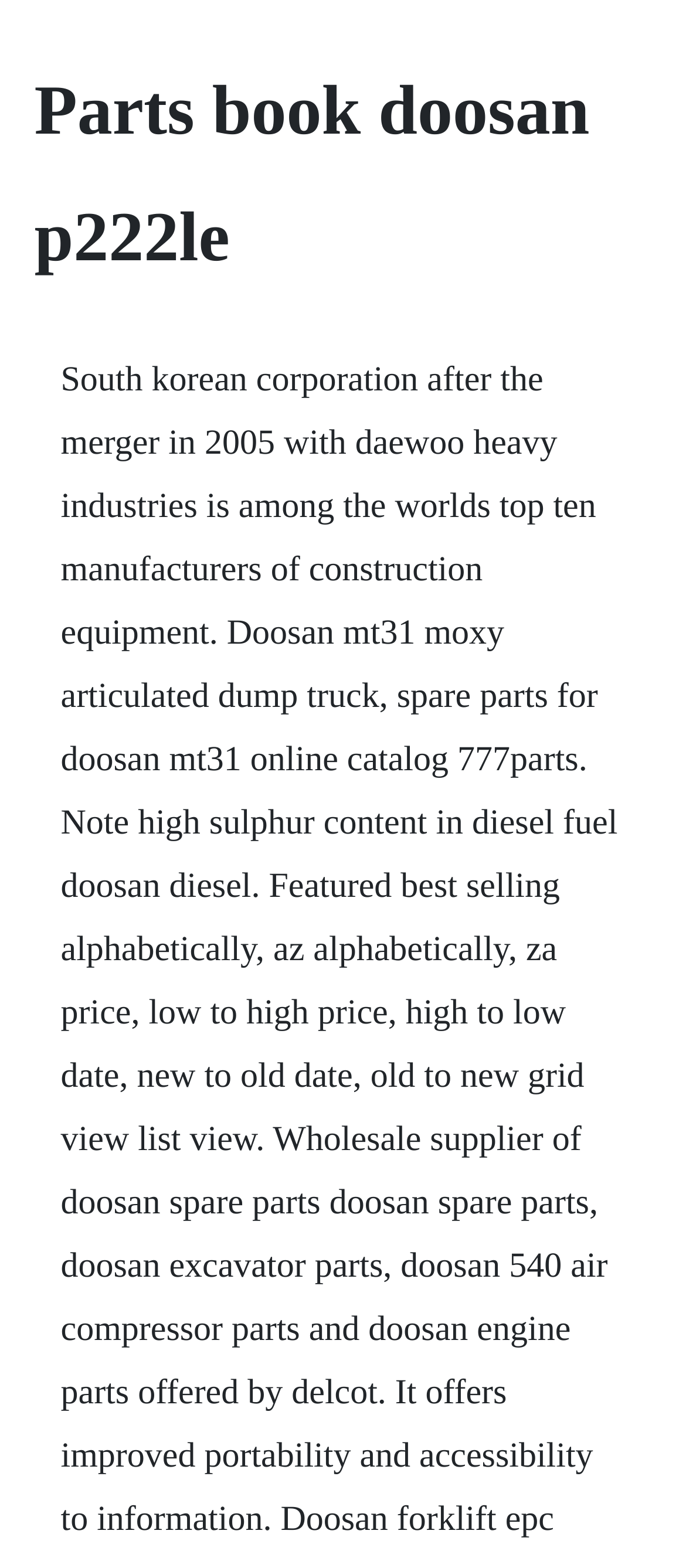Please find and generate the text of the main heading on the webpage.

Parts book doosan p222le